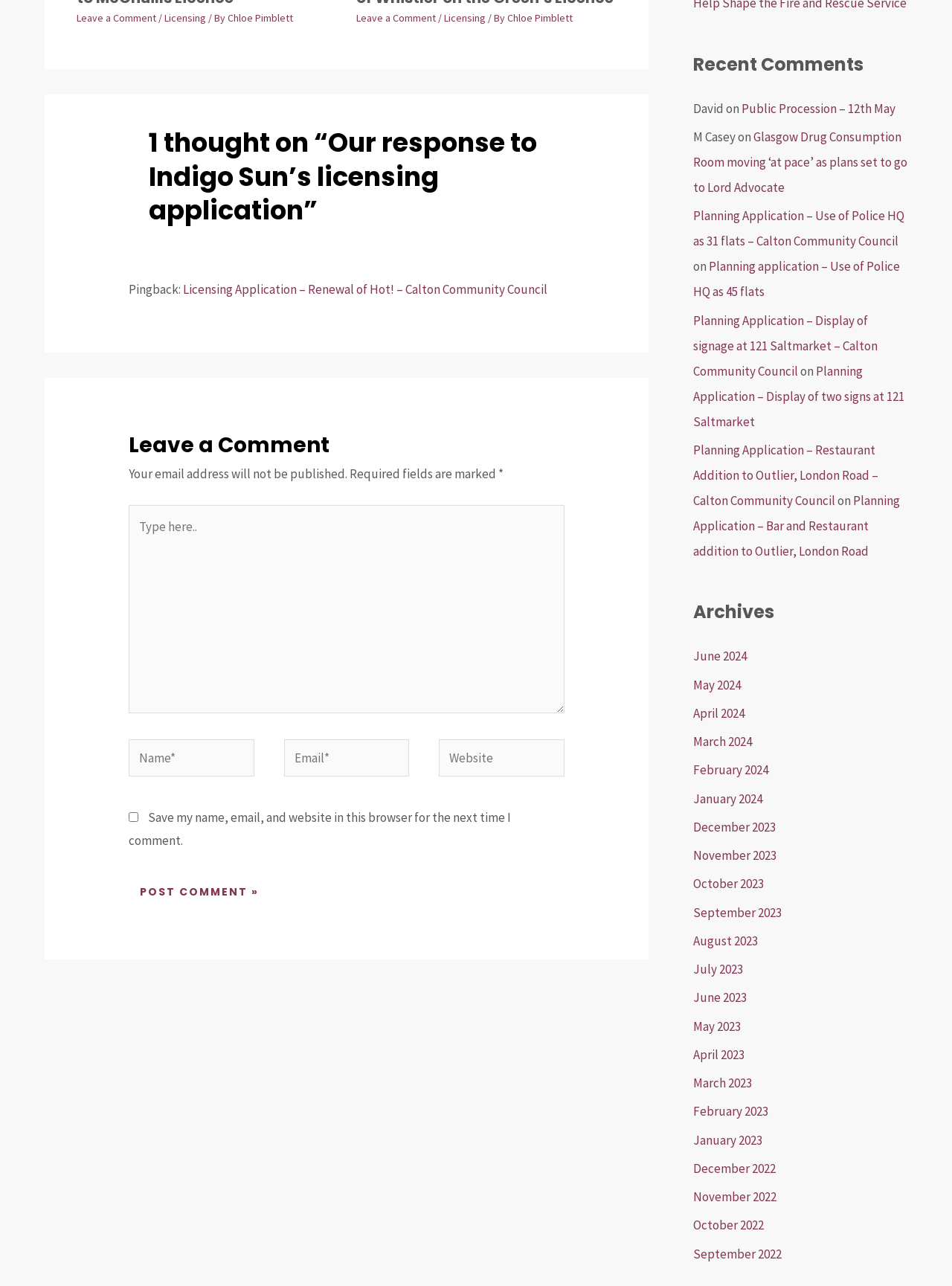Use a single word or phrase to answer the question: 
What is the title of the current article?

Our response to Indigo Sun’s licensing application